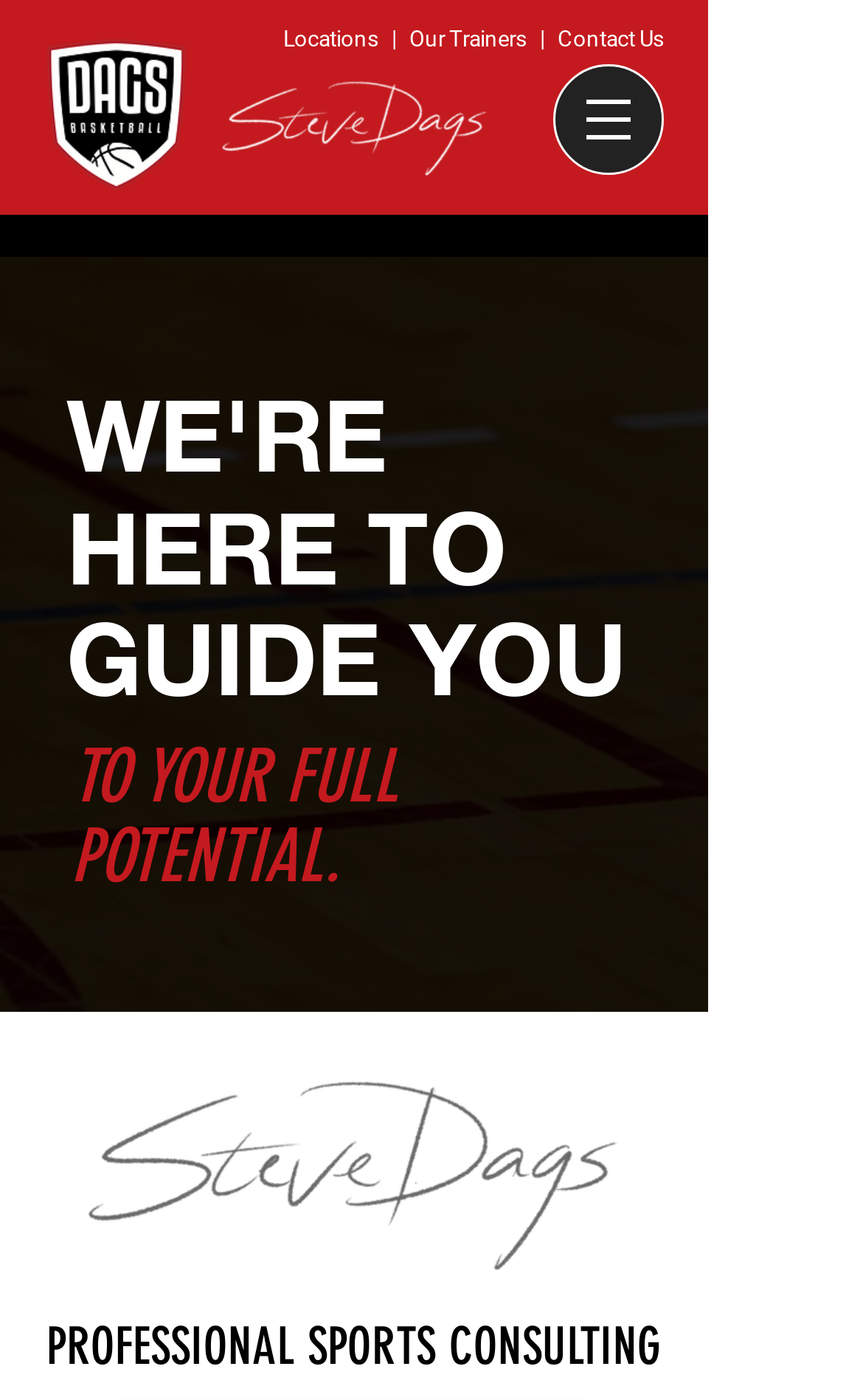Can you find and provide the main heading text of this webpage?

3-4 Hours on Court  |  Off Court Coaches Meeting 1-2 Hours  |  Tailored to your specific needs